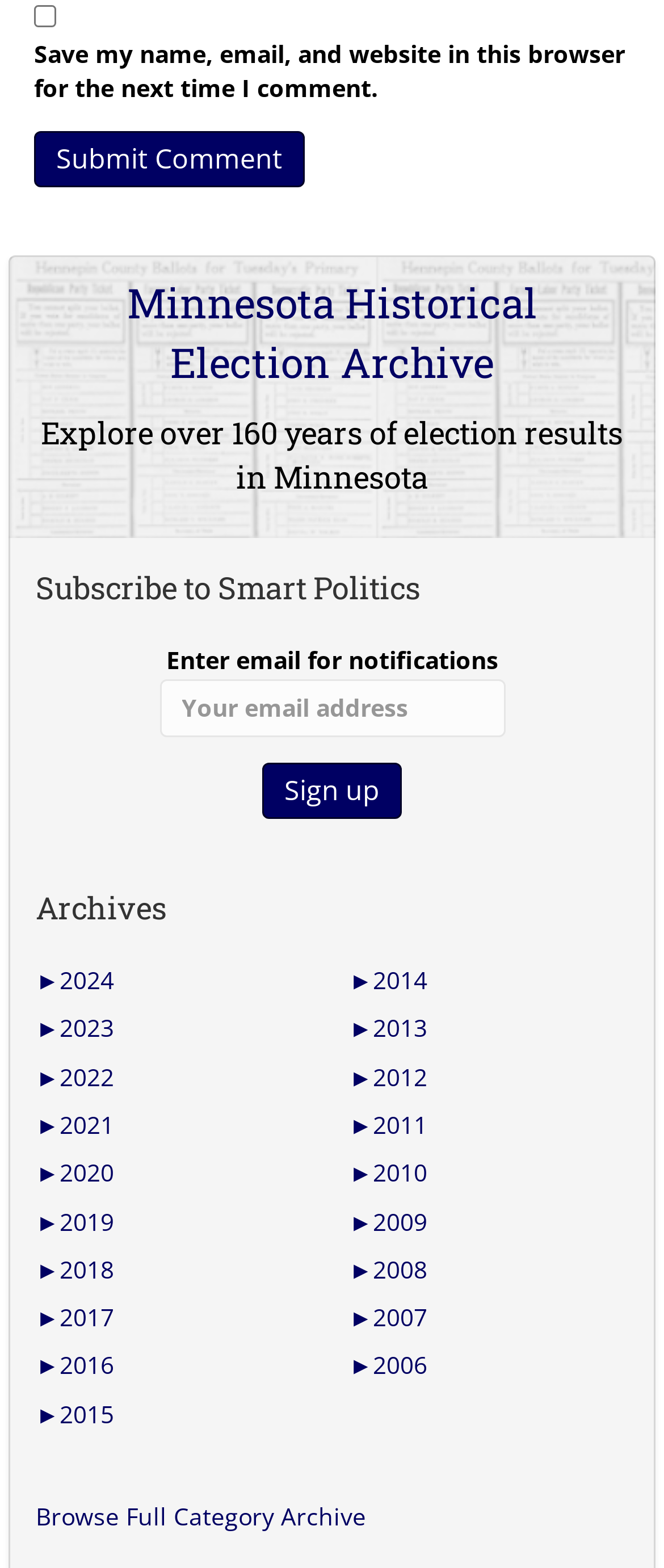What is the purpose of the 'Browse Full Category Archive' link?
Please provide a comprehensive answer based on the contents of the image.

The link 'Browse Full Category Archive' is located at the bottom of the webpage, and its purpose is likely to allow users to browse the full category archive, possibly containing more information or resources than what is currently displayed on the webpage.